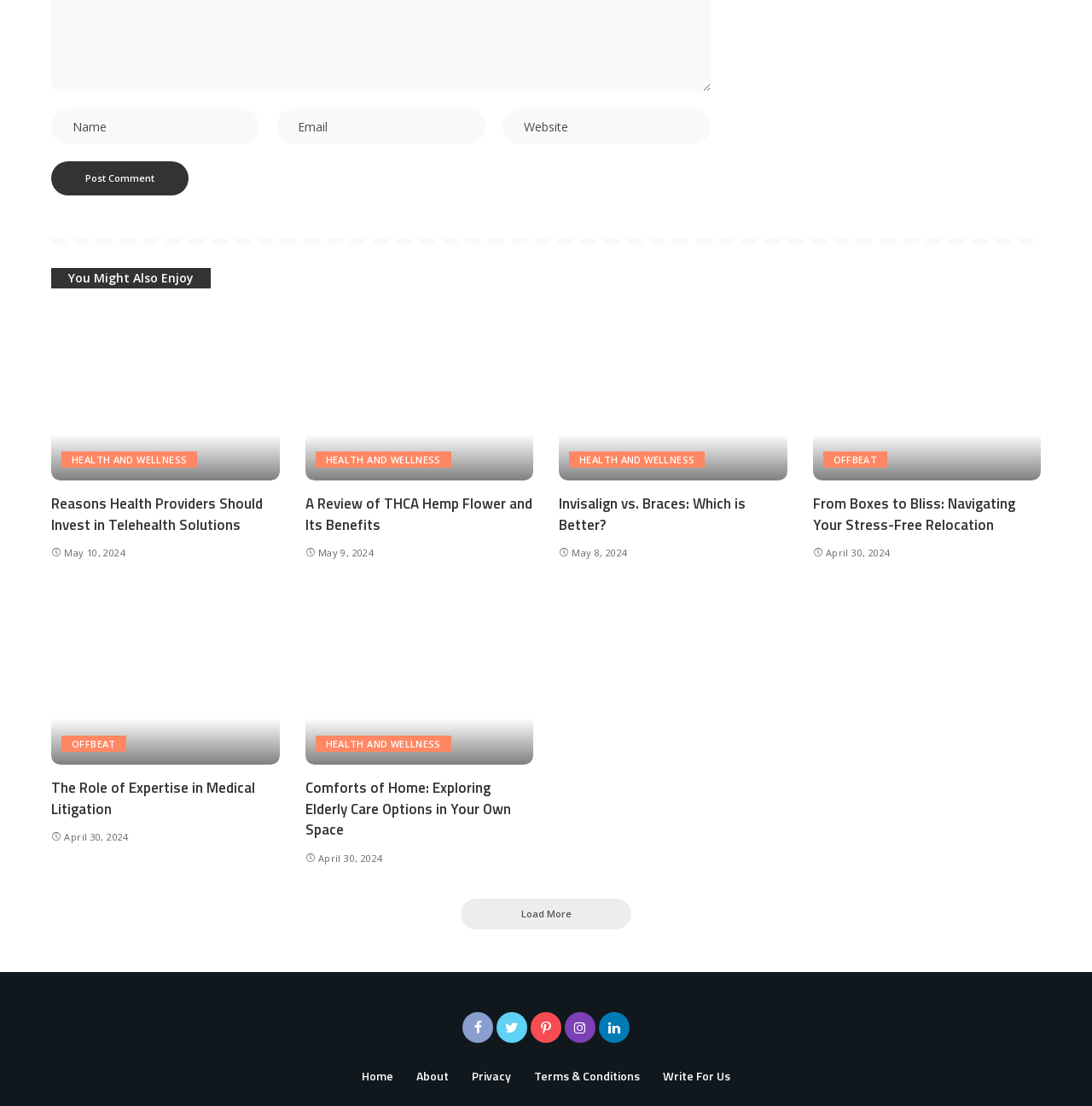Please determine the bounding box coordinates of the element's region to click for the following instruction: "Read about Reasons Health Providers Should Invest in Telehealth Solutions".

[0.047, 0.445, 0.241, 0.484]